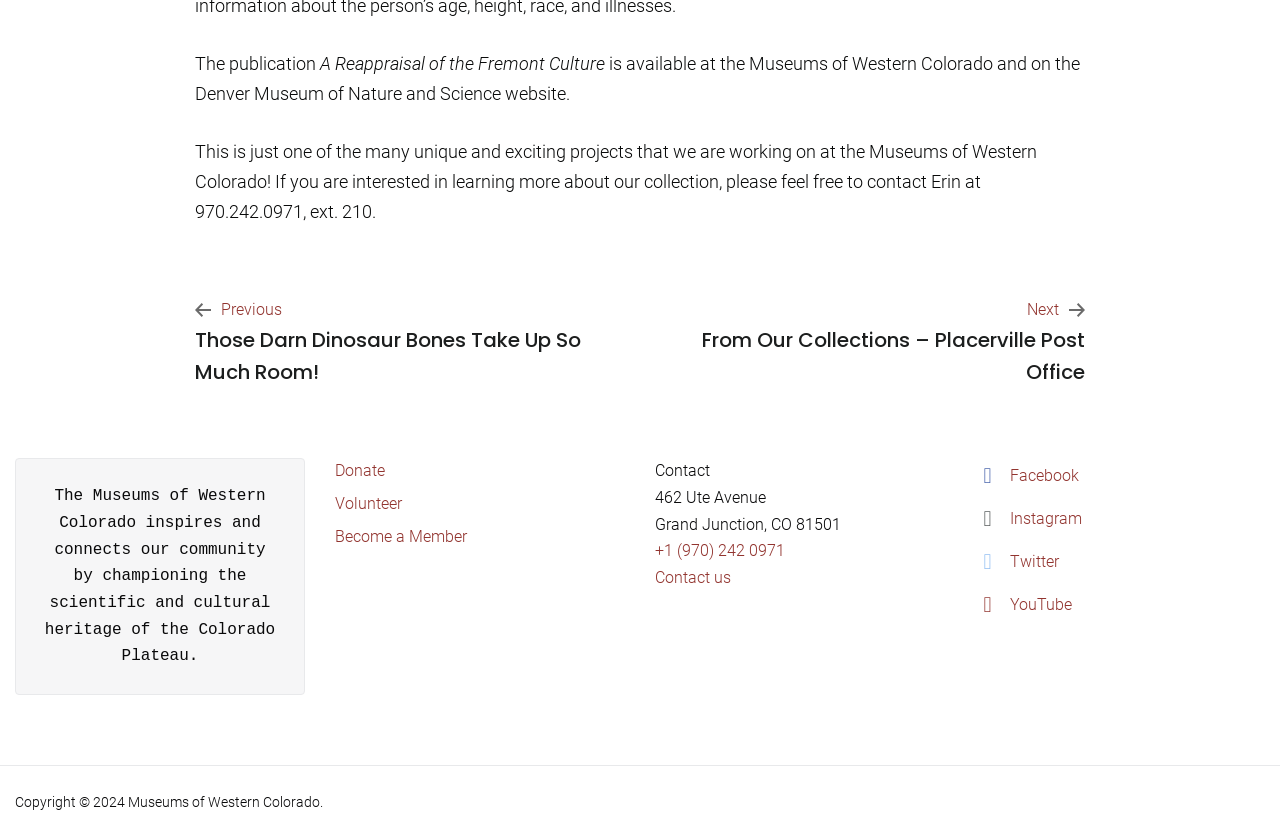Identify the bounding box coordinates of the area that should be clicked in order to complete the given instruction: "Visit the museum's Facebook page". The bounding box coordinates should be four float numbers between 0 and 1, i.e., [left, top, right, bottom].

[0.762, 0.545, 0.988, 0.589]